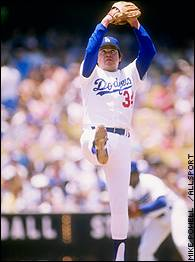Refer to the image and provide a thorough answer to this question:
What phenomenon did Fernando Valenzuela ignite?

According to the caption, Valenzuela became a cultural icon known for igniting 'Fernandomania', a phenomenon that captivated fans, particularly within the Latino community in Southern California.